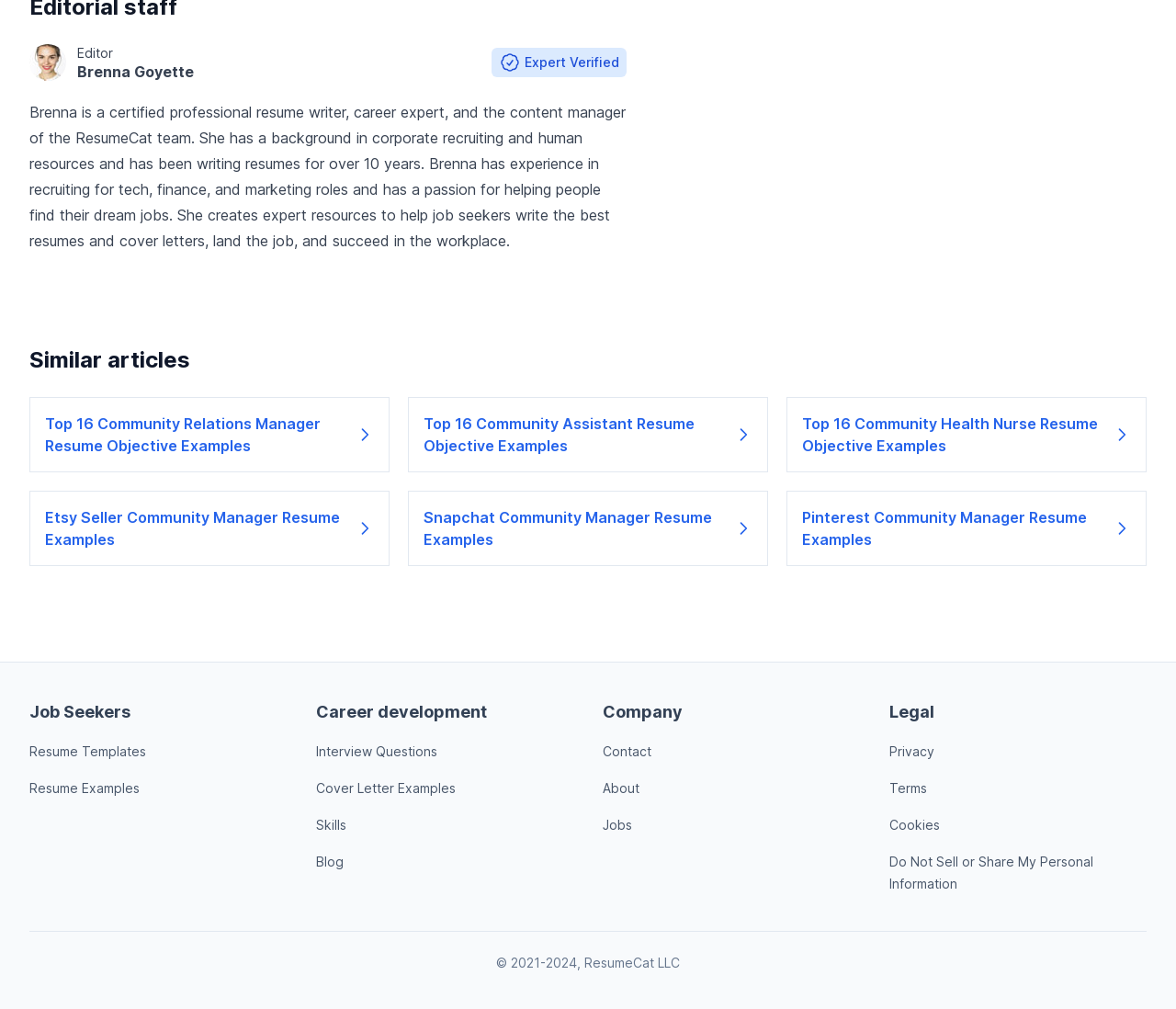Pinpoint the bounding box coordinates of the clickable area necessary to execute the following instruction: "Learn about Etsy Seller Community Manager Resume Examples". The coordinates should be given as four float numbers between 0 and 1, namely [left, top, right, bottom].

[0.025, 0.486, 0.331, 0.561]